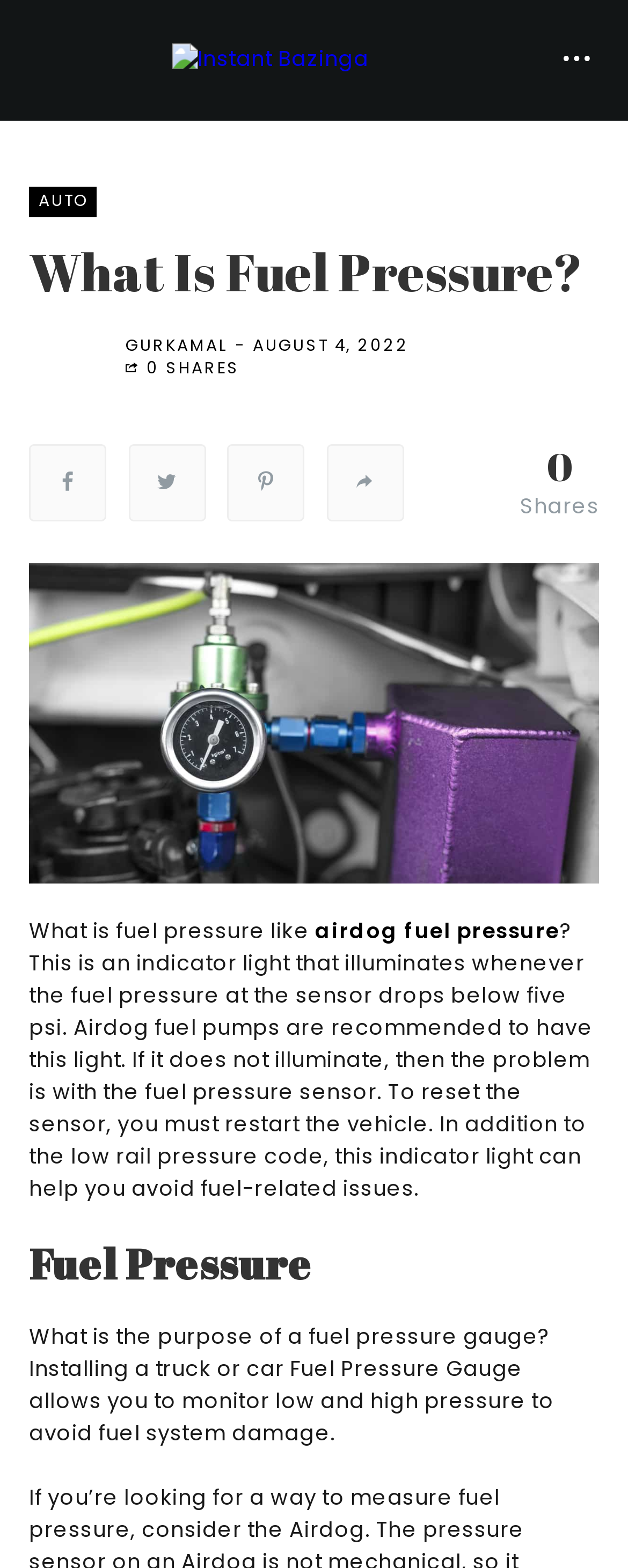What is the indicator light for?
Refer to the screenshot and answer in one word or phrase.

To illuminate when fuel pressure drops below five psi